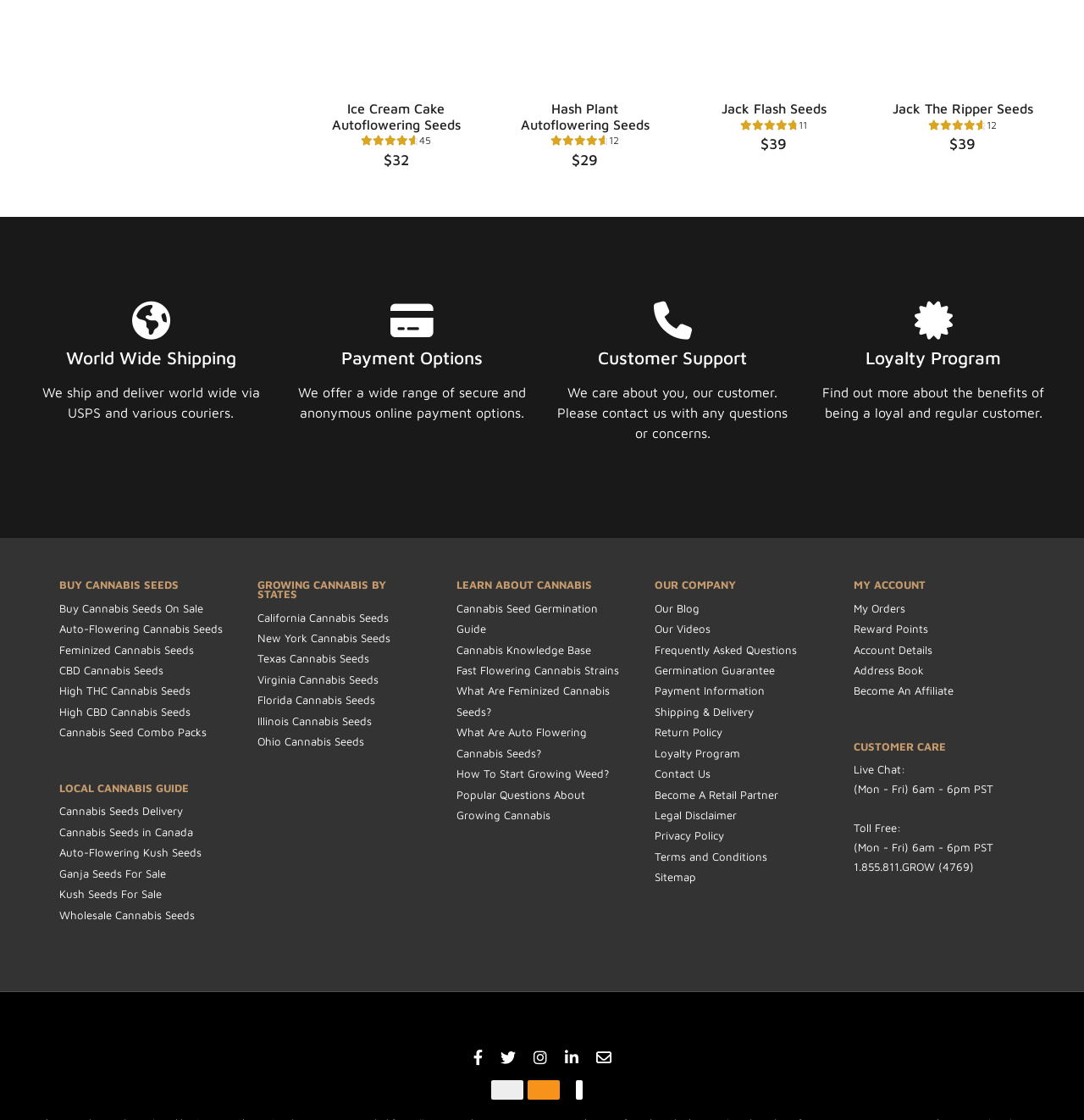Show me the bounding box coordinates of the clickable region to achieve the task as per the instruction: "Check the RECENT POSTS".

None